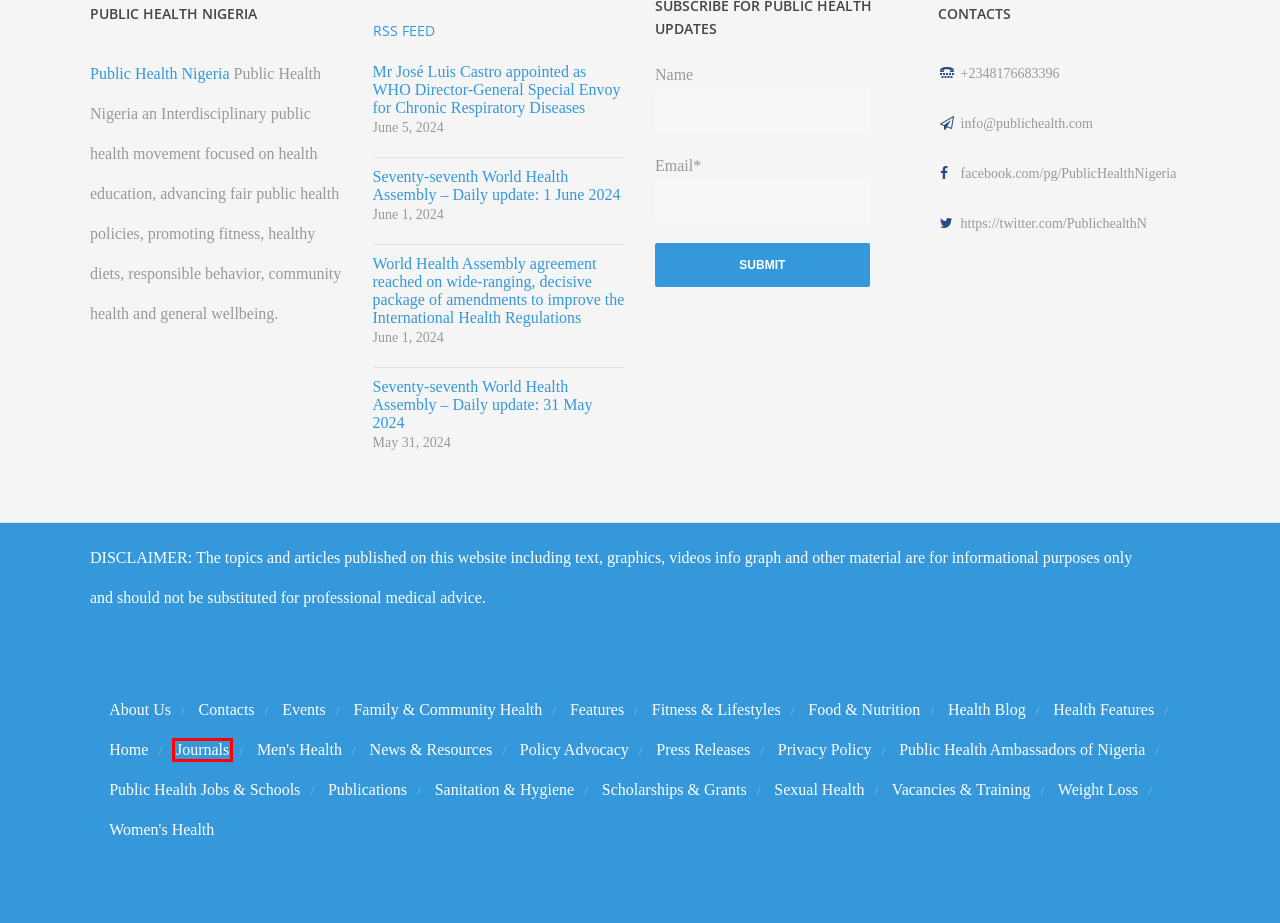You are given a screenshot of a webpage with a red bounding box around an element. Choose the most fitting webpage description for the page that appears after clicking the element within the red bounding box. Here are the candidates:
A. Privacy Policy - Public Health
B. Seventy-seventh World Health Assembly – Daily update: 31 May 2024
C. Journals - Public Health
D. Features - Public Health
E. Vacancies & Training - Public Health
F. Family & Community Health - Public Health
G. Sexual Health - Public Health
H. Men's Health - Public Health

C